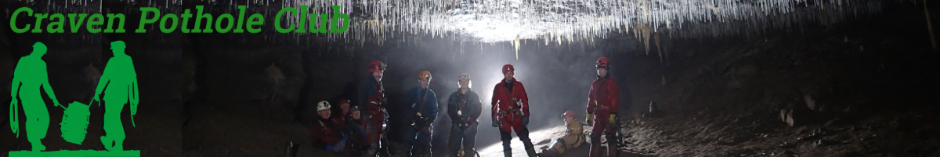What is the year the Craven Pothole Club was founded?
Look at the image and answer with only one word or phrase.

1929